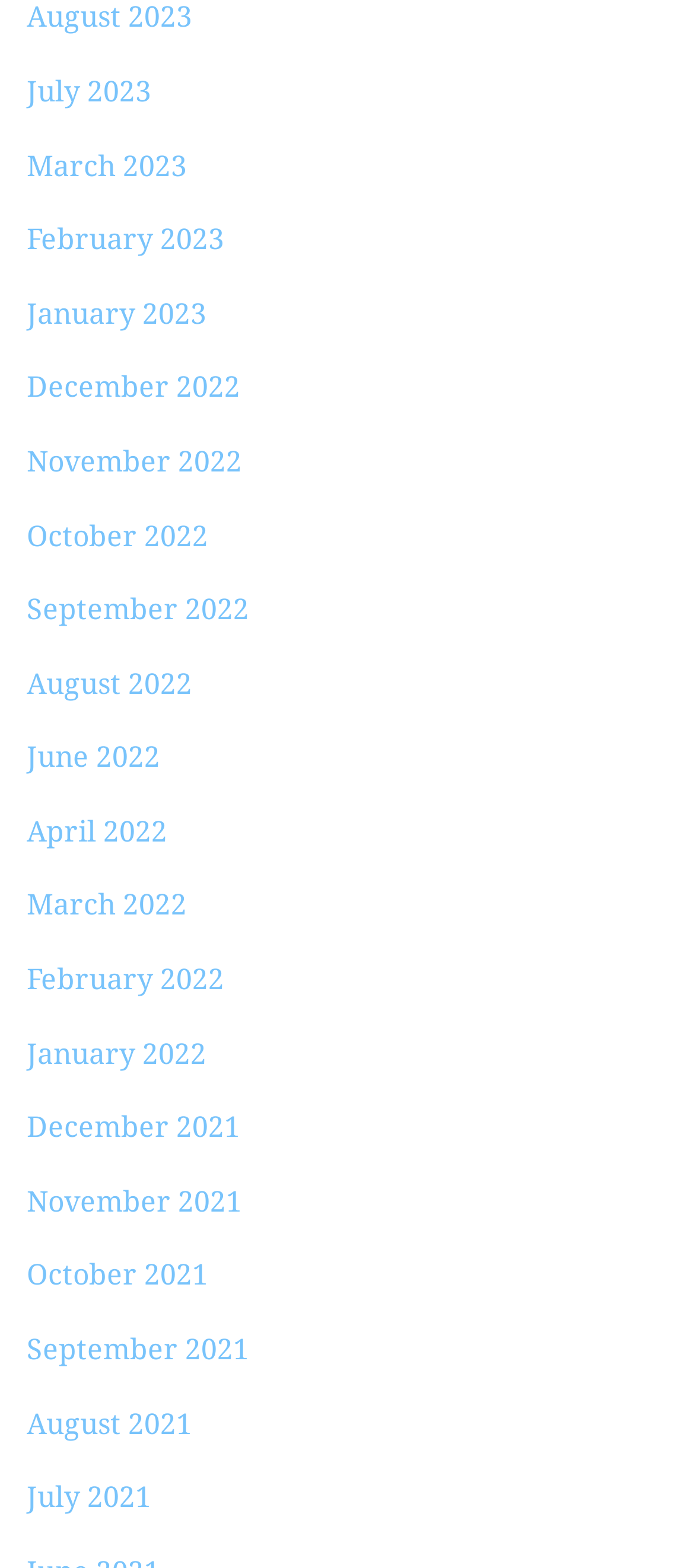Please locate the bounding box coordinates for the element that should be clicked to achieve the following instruction: "browse March 2022". Ensure the coordinates are given as four float numbers between 0 and 1, i.e., [left, top, right, bottom].

[0.038, 0.567, 0.269, 0.588]